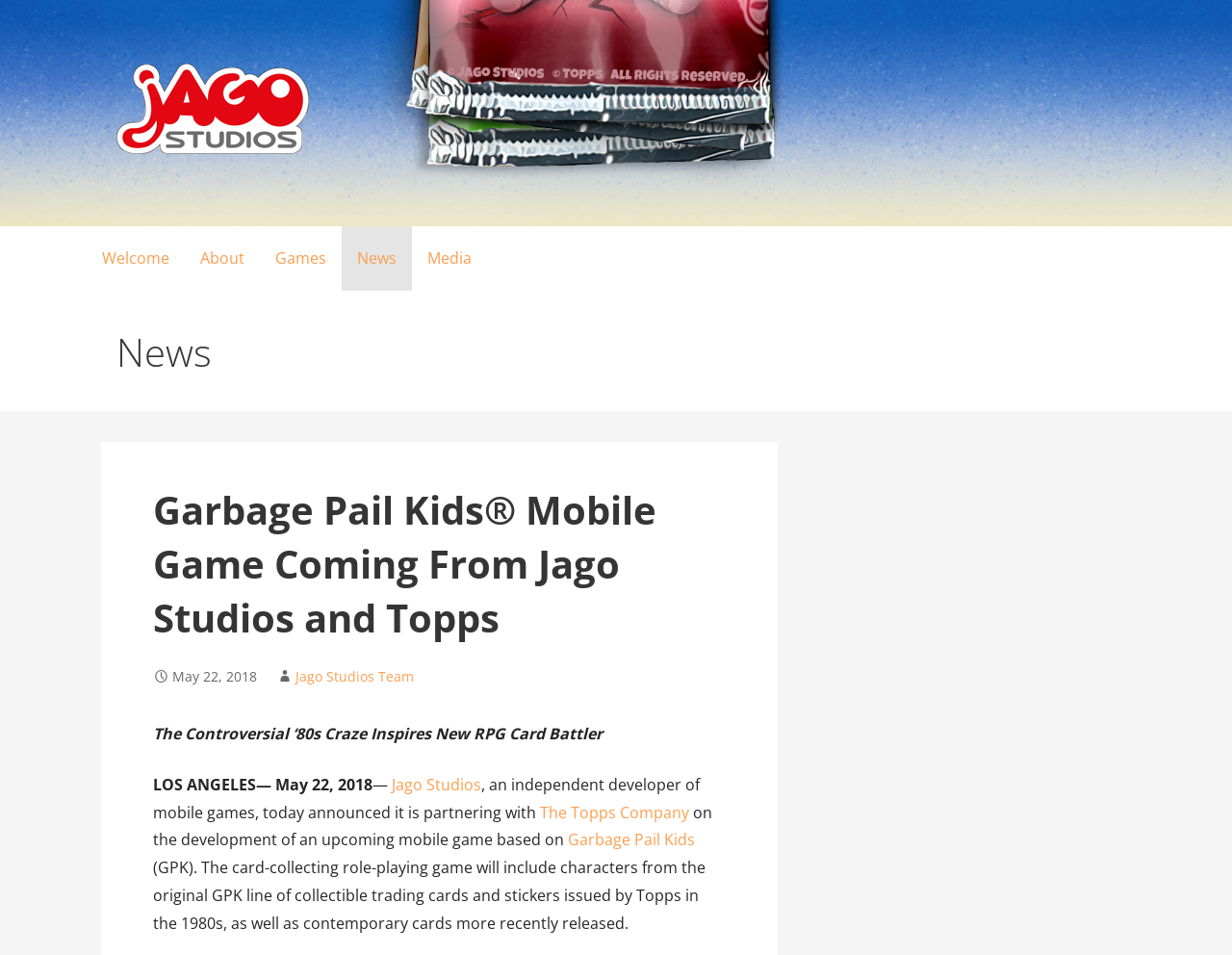When was the announcement about the mobile game made?
Refer to the image and provide a one-word or short phrase answer.

May 22, 2018